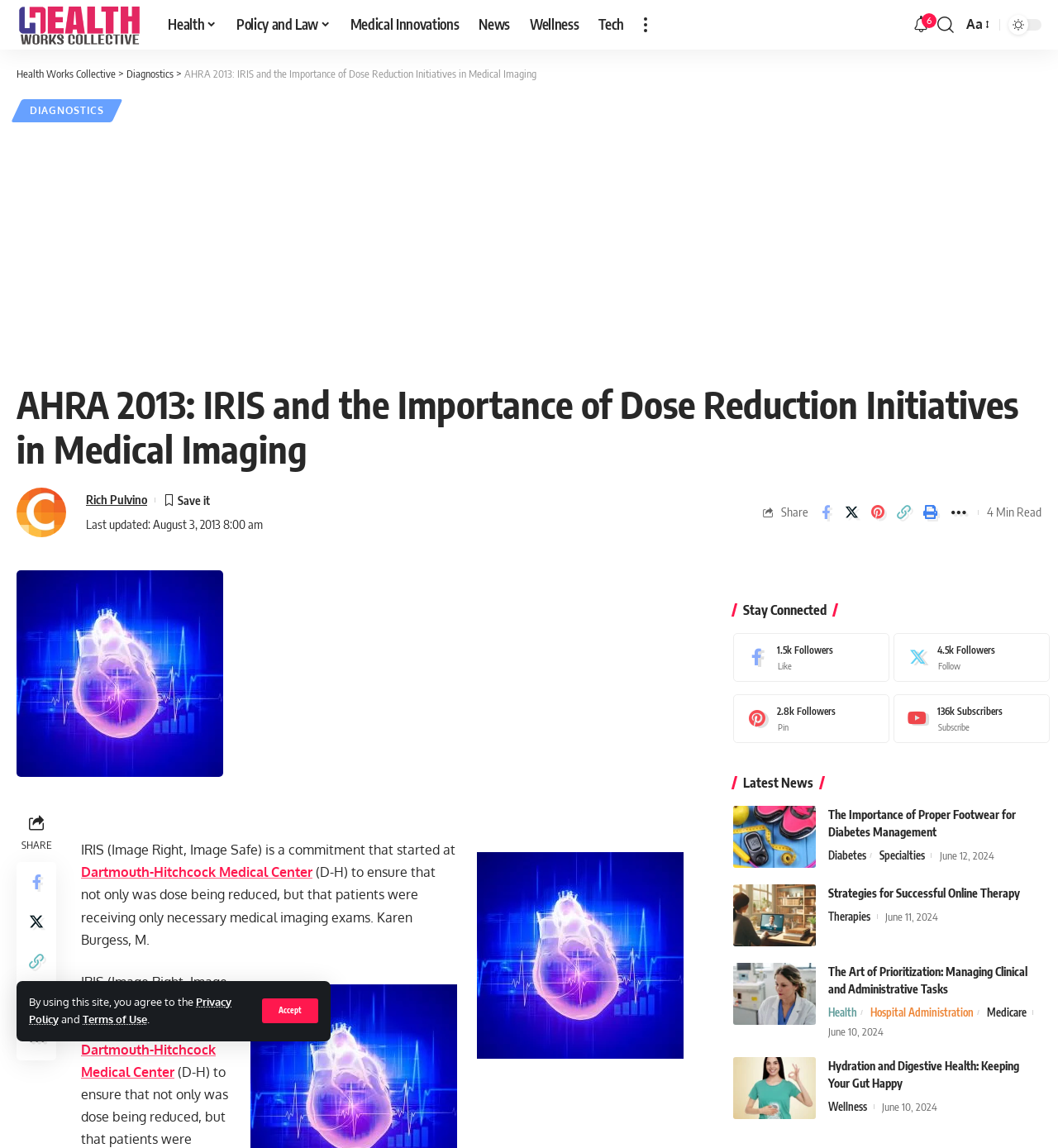Please mark the bounding box coordinates of the area that should be clicked to carry out the instruction: "Read the article 'The Importance of Proper Footwear for Diabetes Management'".

[0.783, 0.703, 0.96, 0.731]